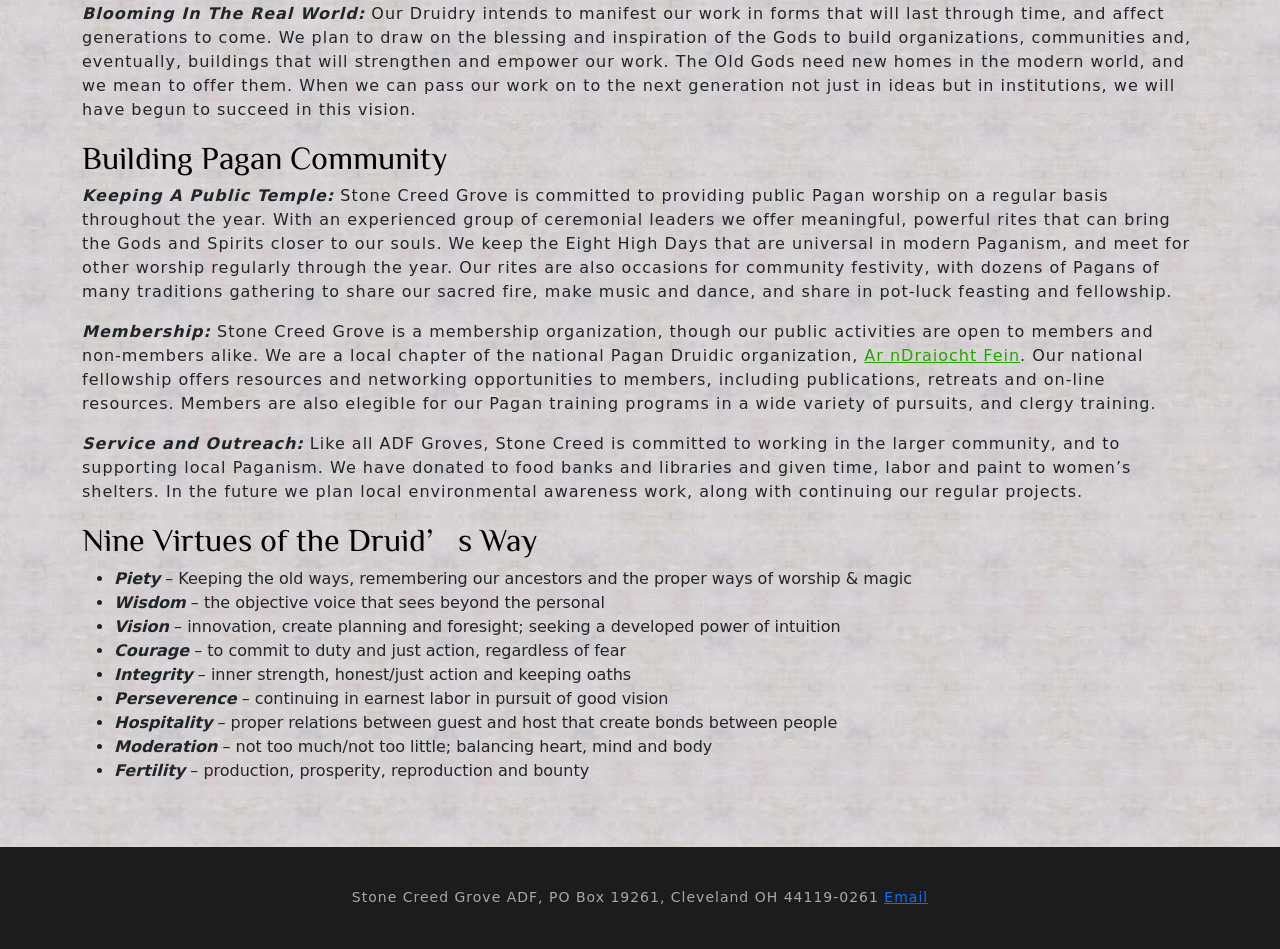Determine the bounding box coordinates for the UI element with the following description: "Email". The coordinates should be four float numbers between 0 and 1, represented as [left, top, right, bottom].

[0.691, 0.936, 0.725, 0.953]